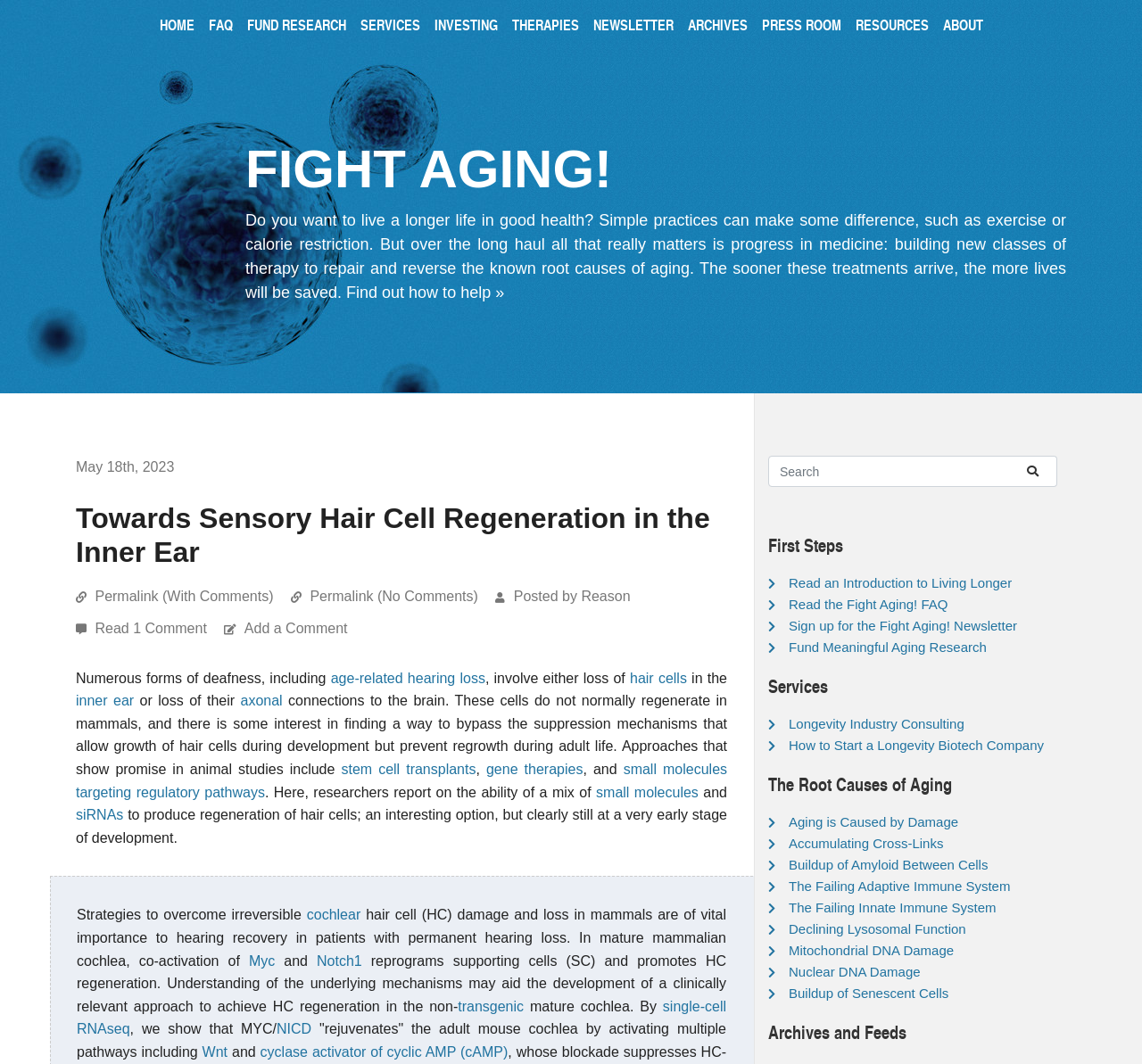Please specify the coordinates of the bounding box for the element that should be clicked to carry out this instruction: "Click on the 'HOME' link". The coordinates must be four float numbers between 0 and 1, formatted as [left, top, right, bottom].

[0.133, 0.007, 0.176, 0.053]